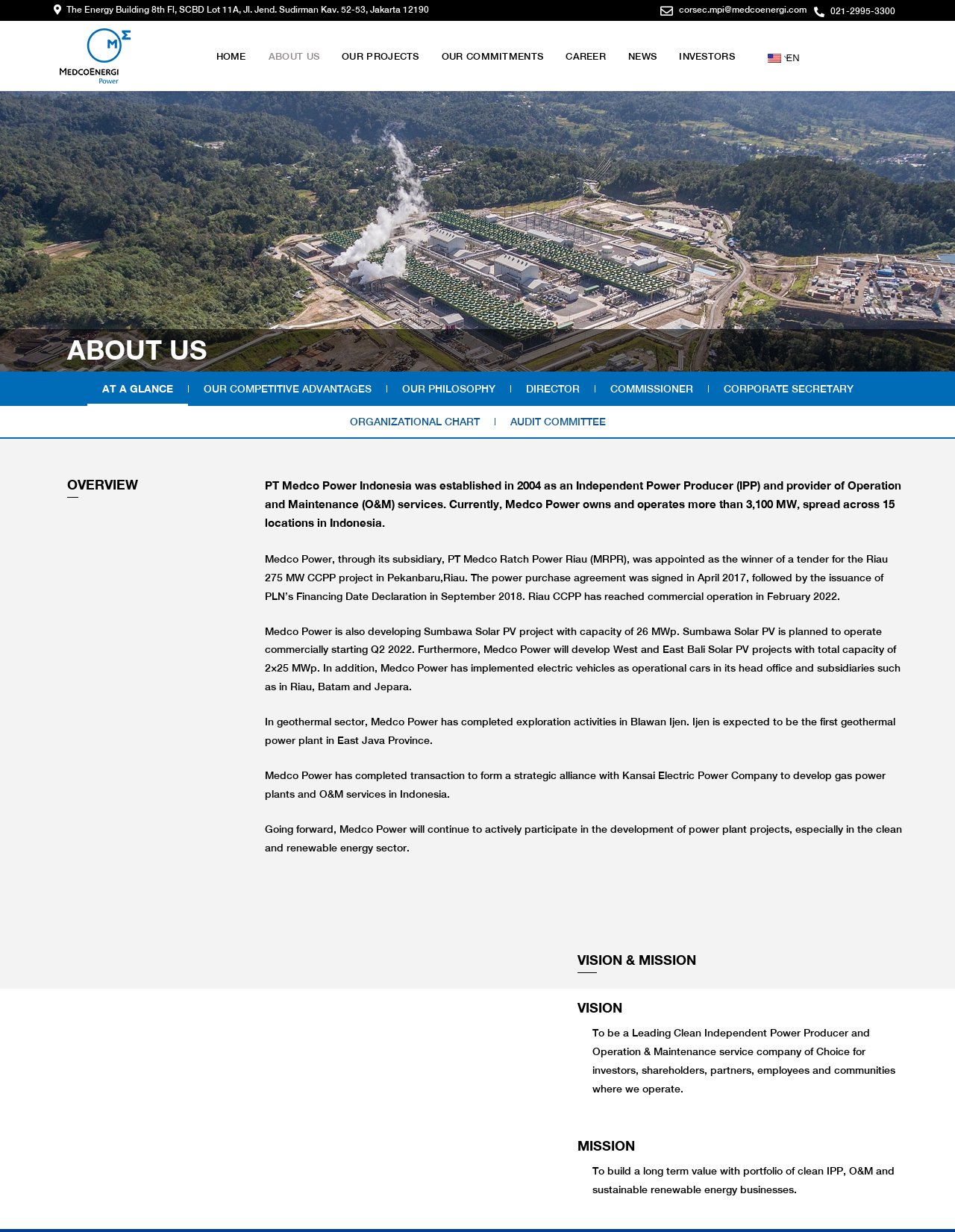Given the description of a UI element: "OUR COMPETITIVE ADVANTAGES", identify the bounding box coordinates of the matching element in the webpage screenshot.

[0.197, 0.302, 0.404, 0.329]